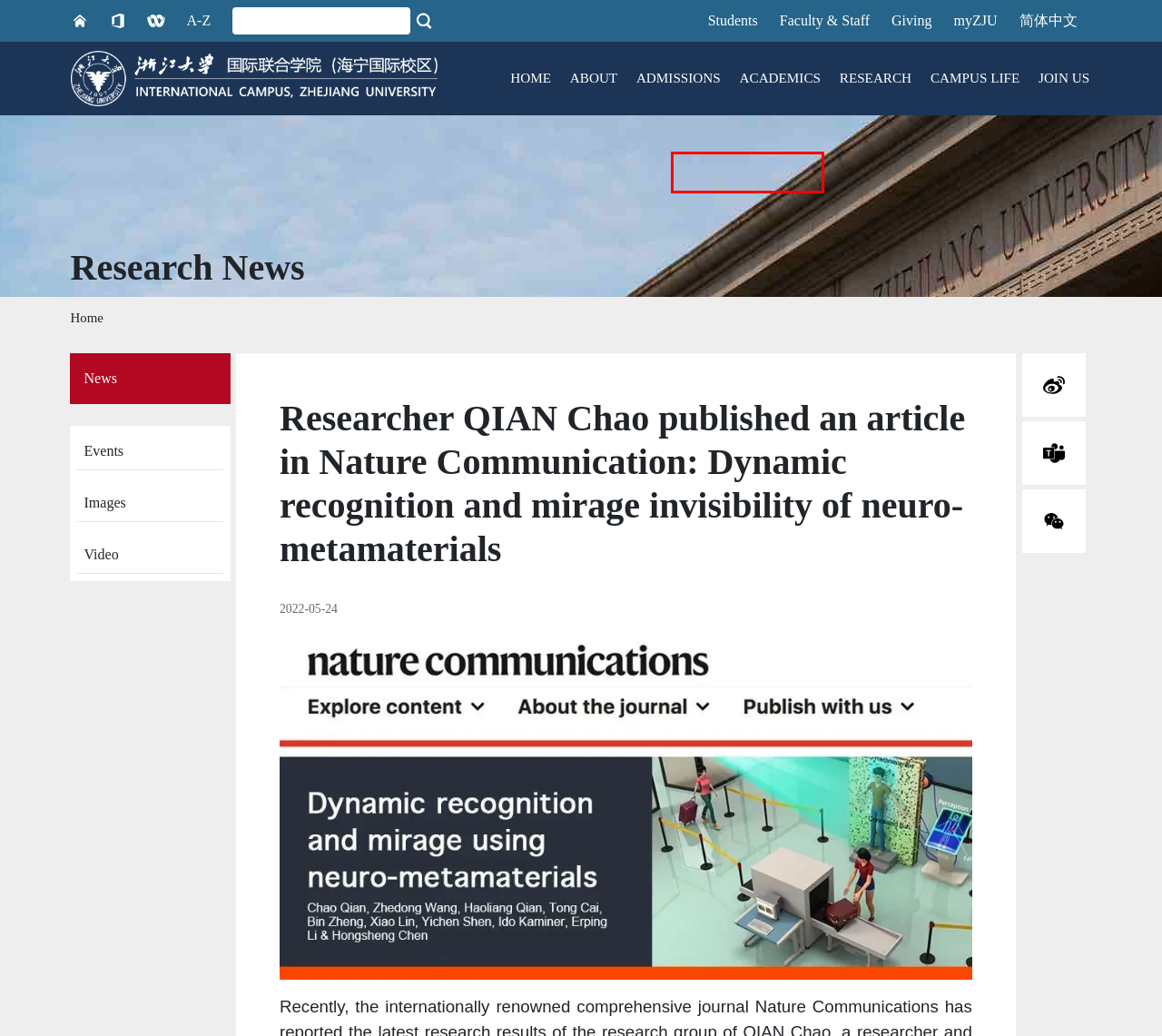Analyze the screenshot of a webpage with a red bounding box and select the webpage description that most accurately describes the new page resulting from clicking the element inside the red box. Here are the candidates:
A. Log in | International Campus Zhejiang University
B. Campus VR - iZJU
C. Campus Operation Center |
D. 浙江大学国际联合学院（海宁国际校区）
E. Home | International Campus Zhejiang University
F. 浙江大学国际联合商学院（ZIBS)
G. 浙江大学国际校区书院
H. Cisco Webex Meetings

B